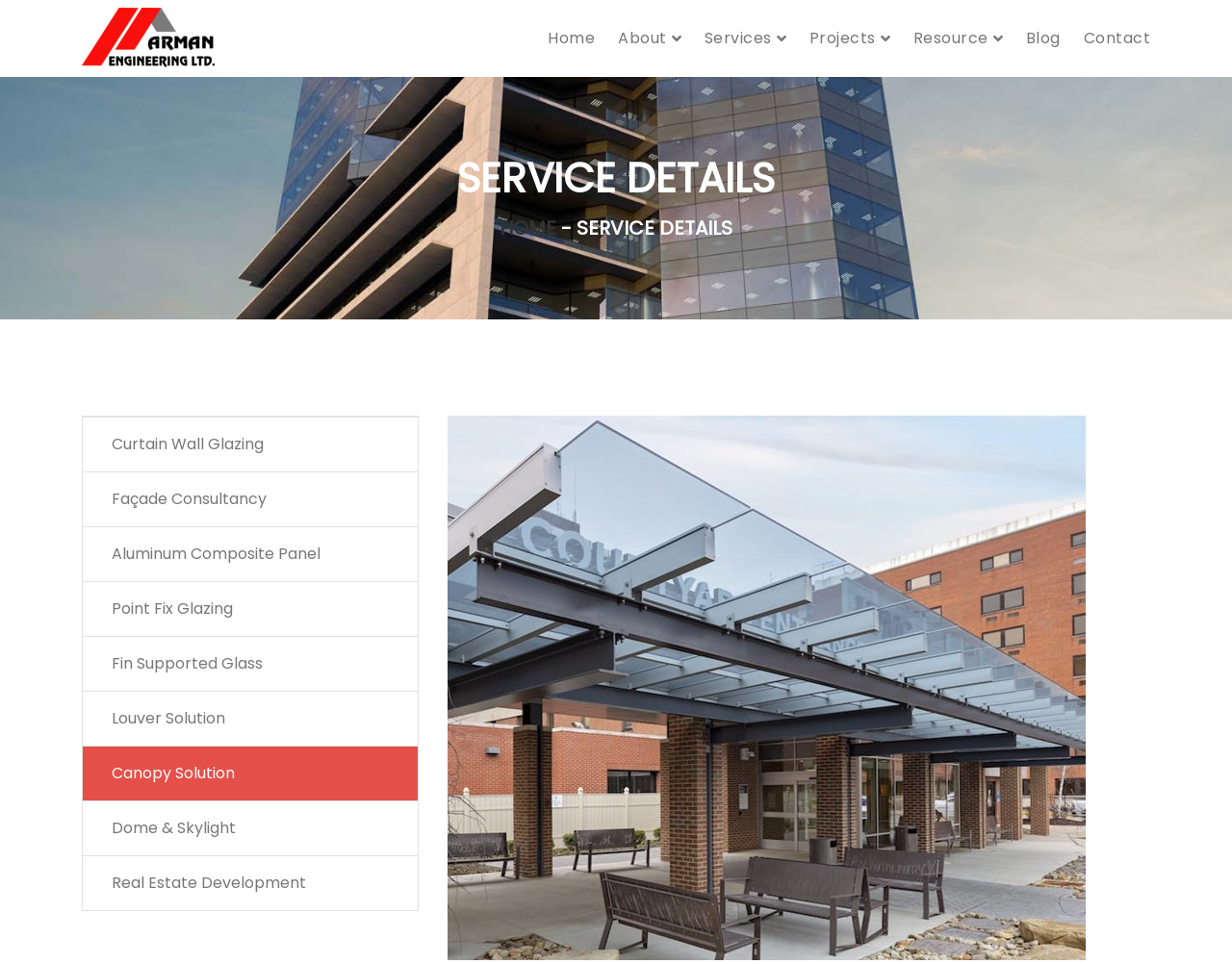Please determine the bounding box coordinates of the element's region to click for the following instruction: "view Curtain Wall Glazing service".

[0.067, 0.433, 0.339, 0.489]